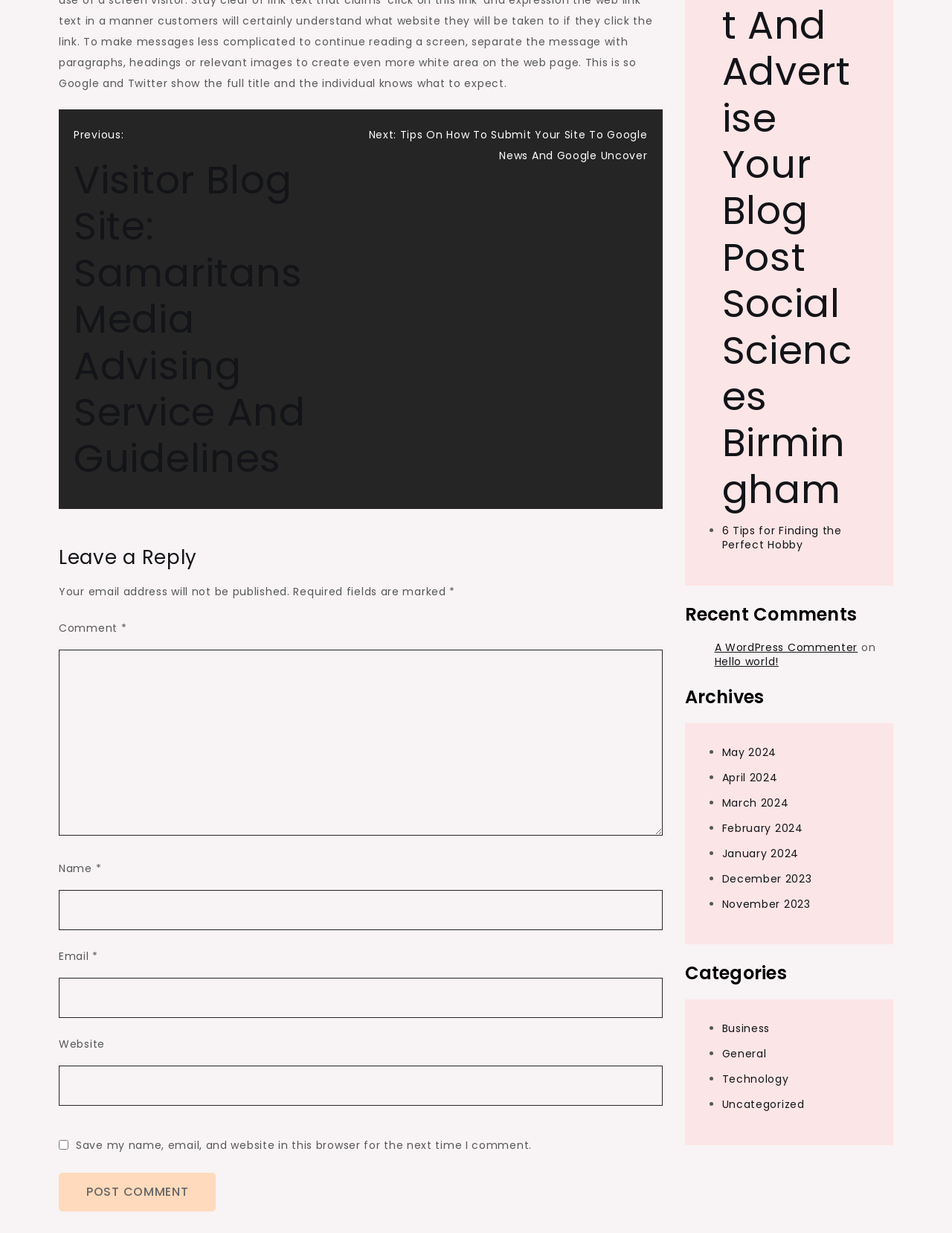Find the bounding box coordinates of the clickable region needed to perform the following instruction: "View the recent comments". The coordinates should be provided as four float numbers between 0 and 1, i.e., [left, top, right, bottom].

[0.719, 0.49, 0.938, 0.507]